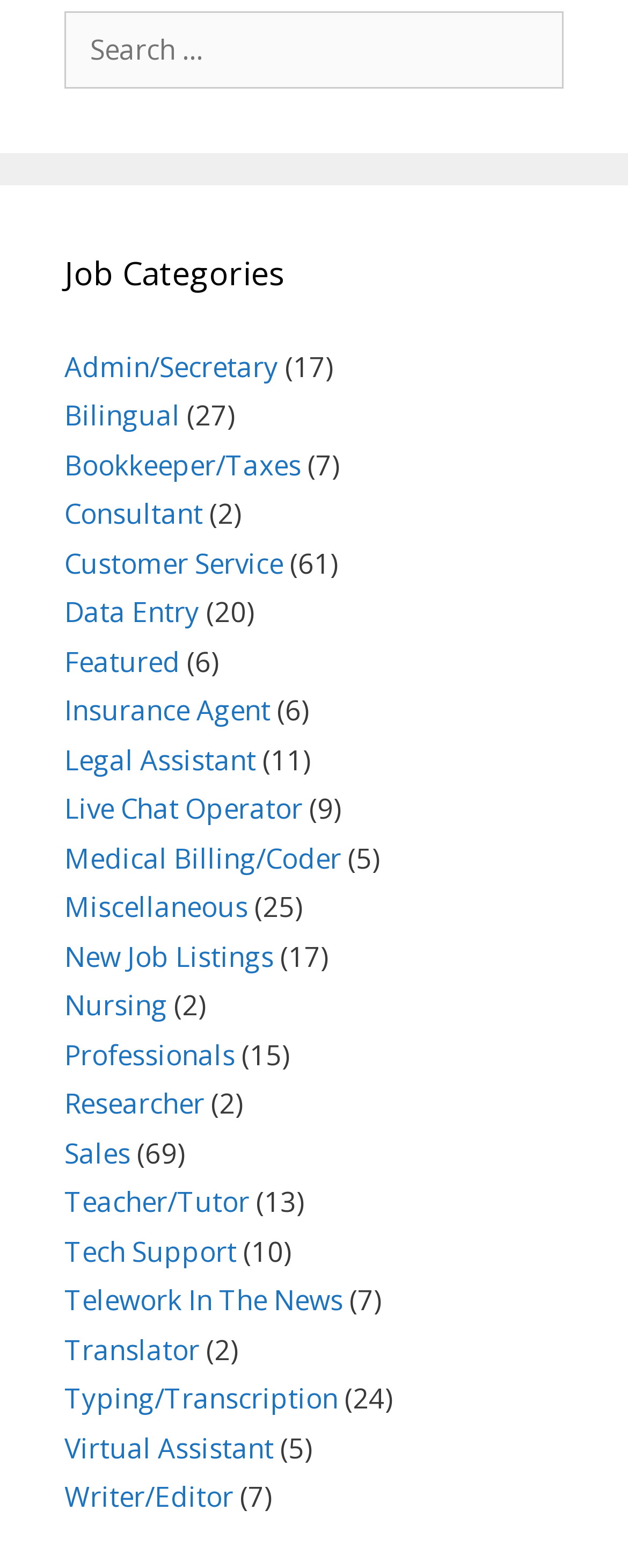Locate the bounding box coordinates of the clickable area needed to fulfill the instruction: "View Admin/Secretary jobs".

[0.103, 0.222, 0.444, 0.245]